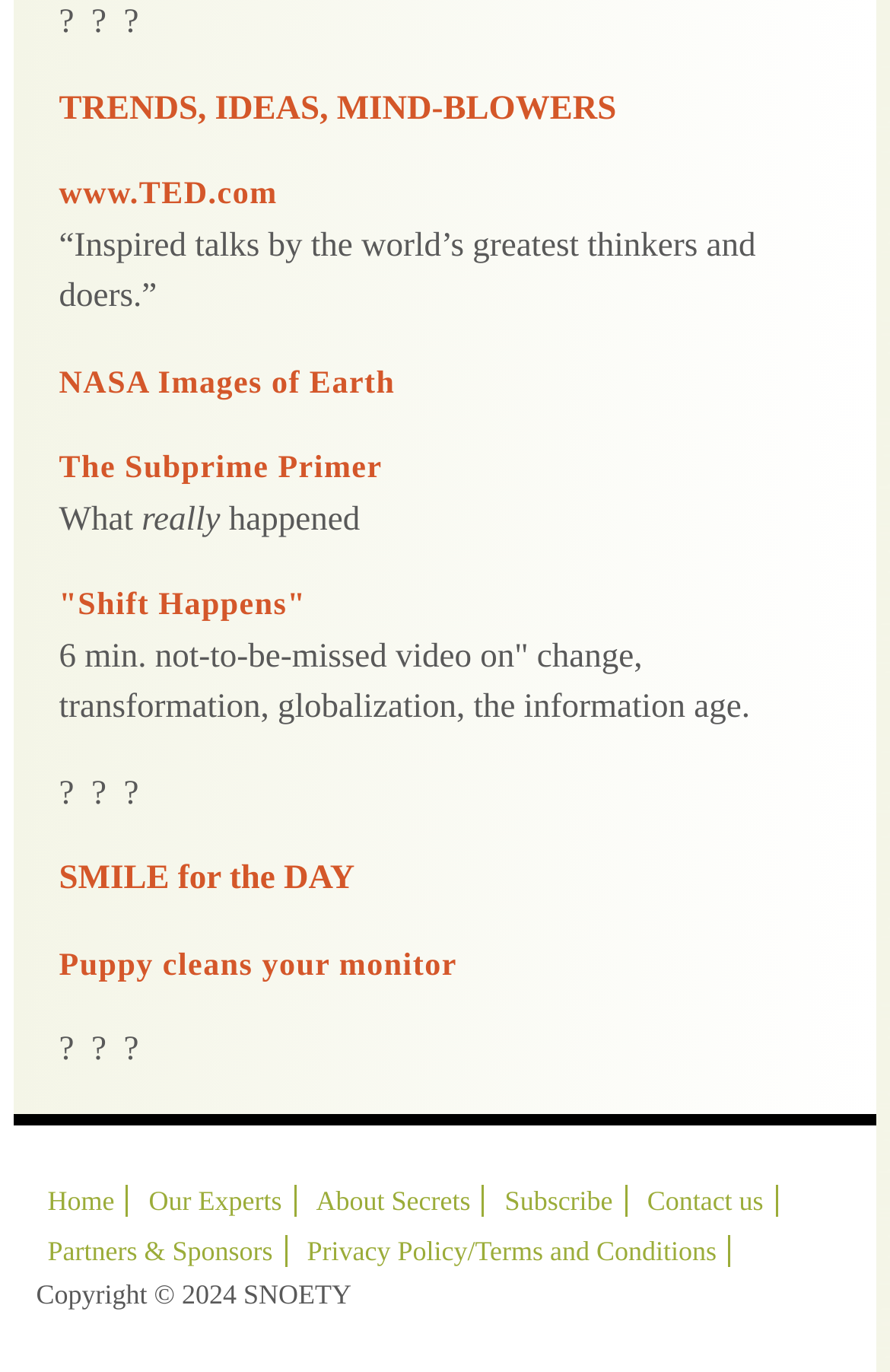Using the provided description: "Kim David Bots", find the bounding box coordinates of the corresponding UI element. The output should be four float numbers between 0 and 1, in the format [left, top, right, bottom].

None